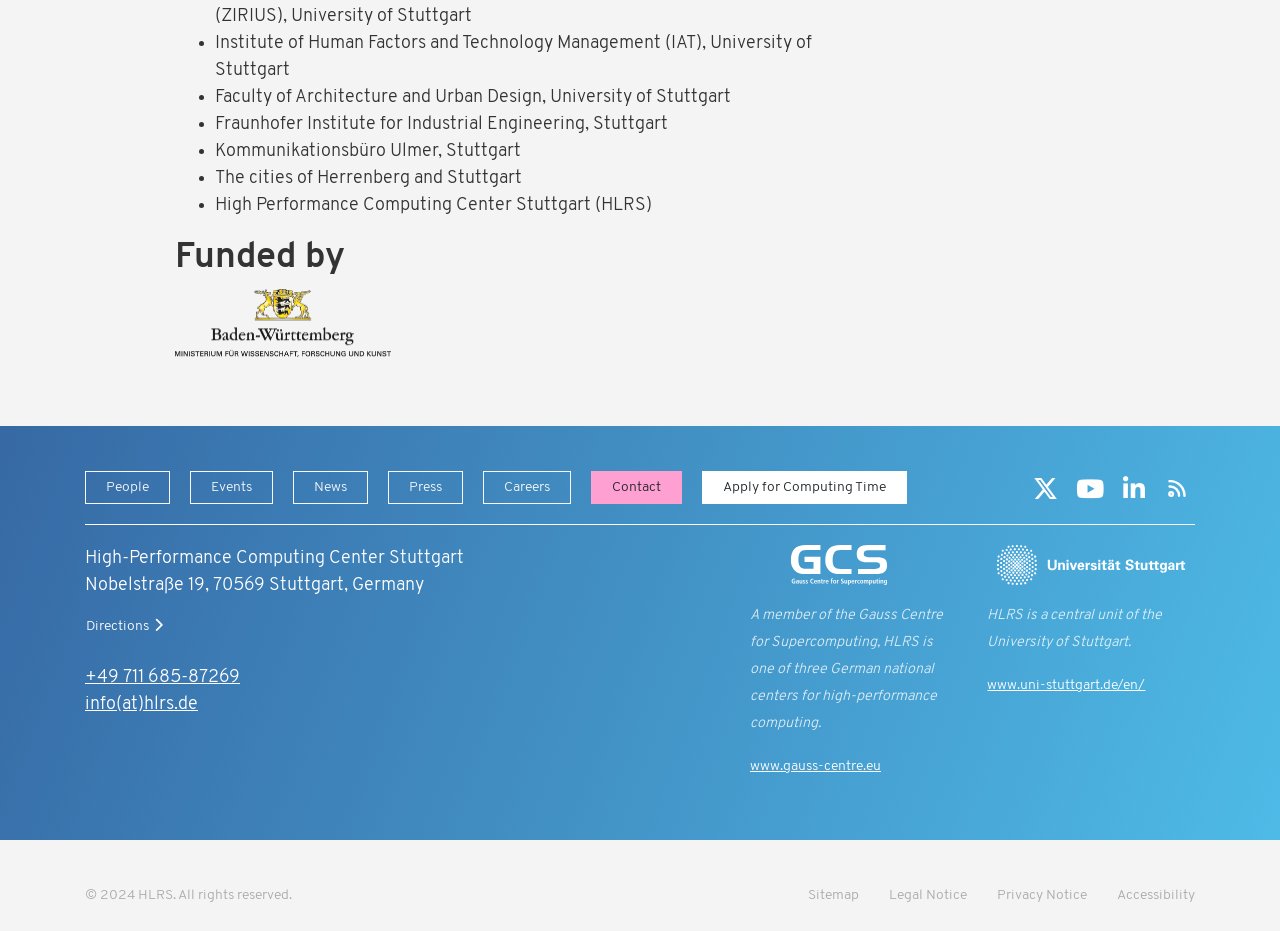Determine the bounding box coordinates for the region that must be clicked to execute the following instruction: "Click on 'www.gauss-centre.eu'".

[0.586, 0.815, 0.688, 0.831]